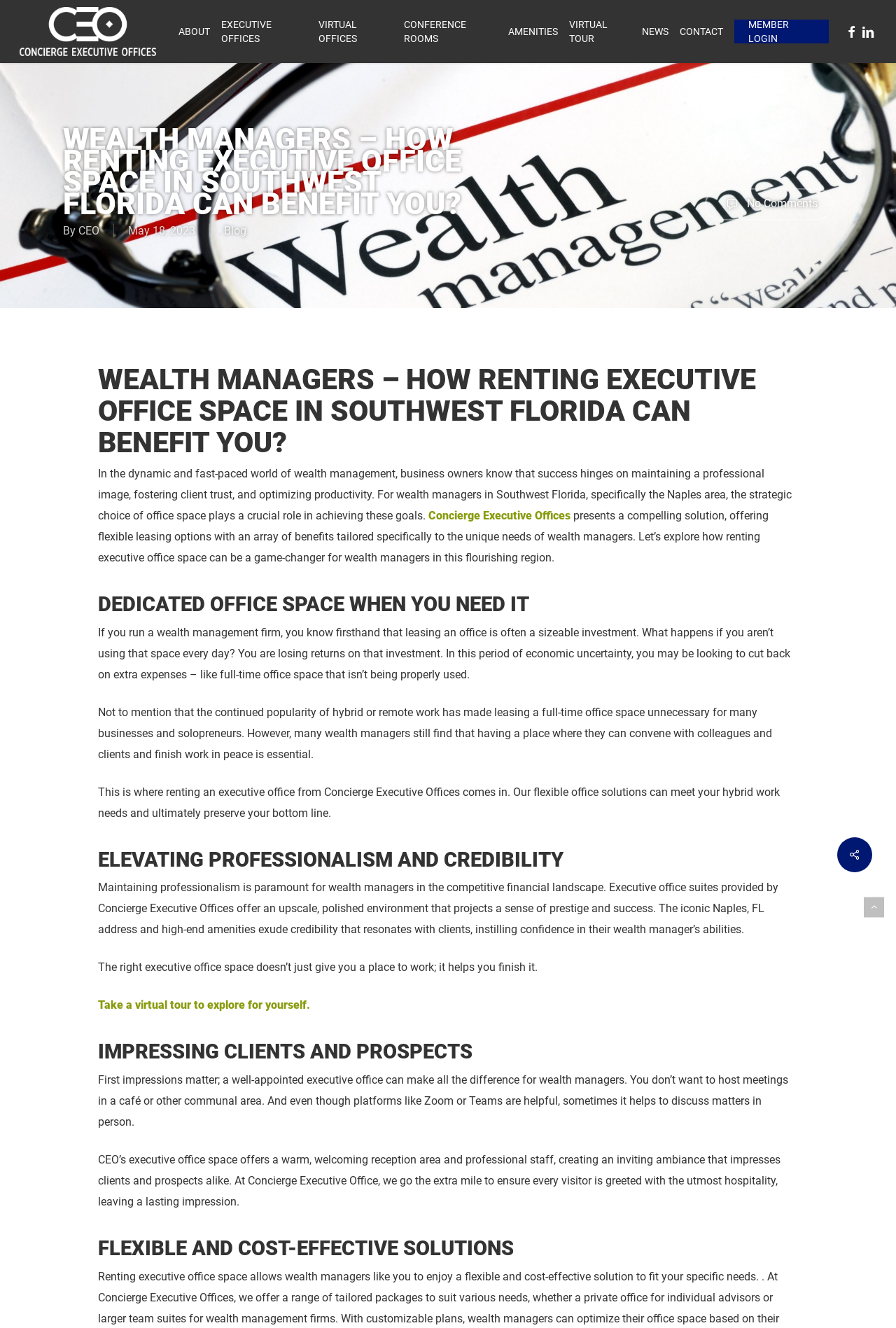Locate the bounding box coordinates of the area to click to fulfill this instruction: "Click on ABOUT". The bounding box should be presented as four float numbers between 0 and 1, in the order [left, top, right, bottom].

[0.2, 0.018, 0.235, 0.029]